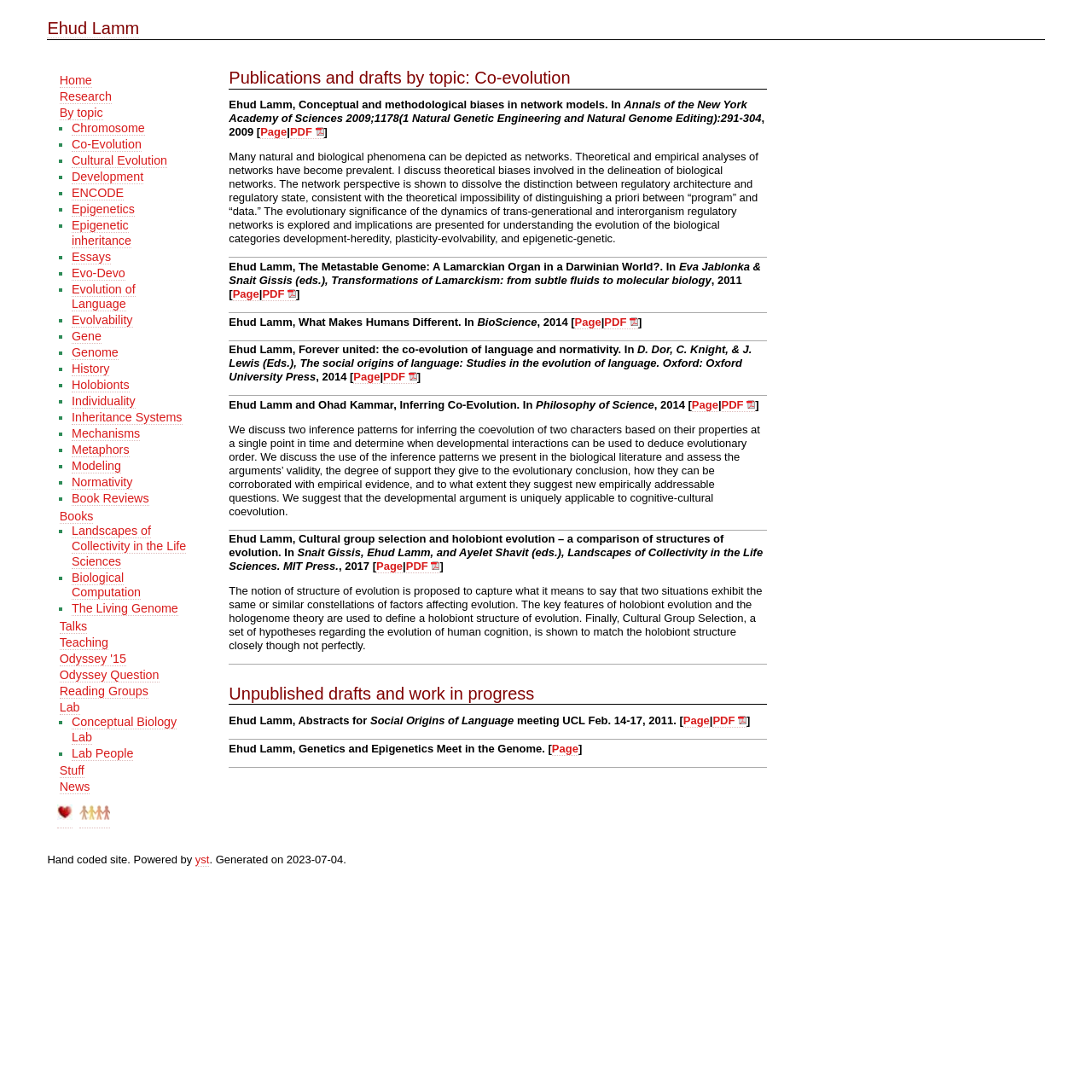Can you determine the bounding box coordinates of the area that needs to be clicked to fulfill the following instruction: "click the 'Home' link"?

[0.054, 0.067, 0.084, 0.081]